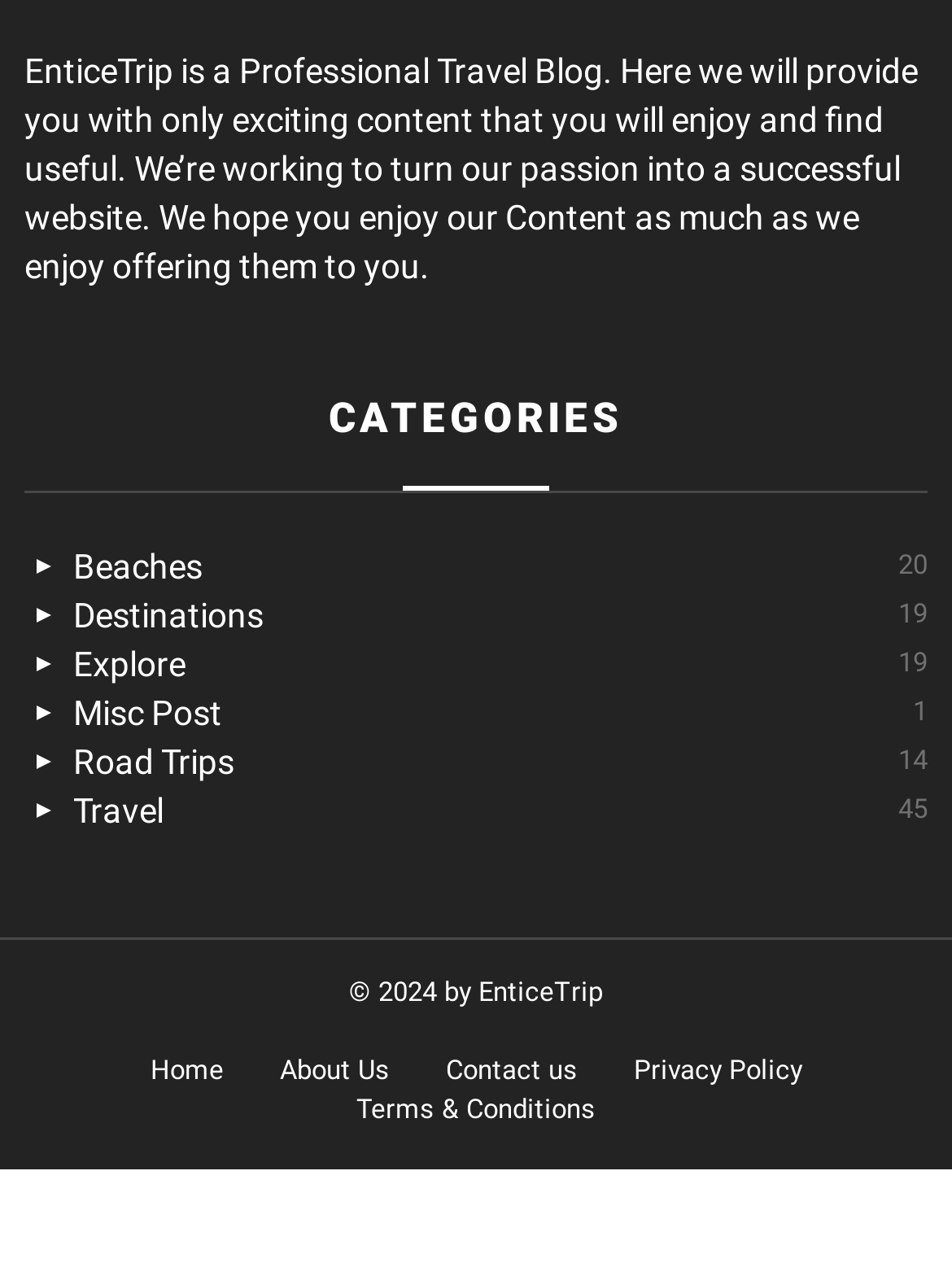Can you specify the bounding box coordinates of the area that needs to be clicked to fulfill the following instruction: "Click on Beaches category"?

[0.026, 0.428, 0.974, 0.467]